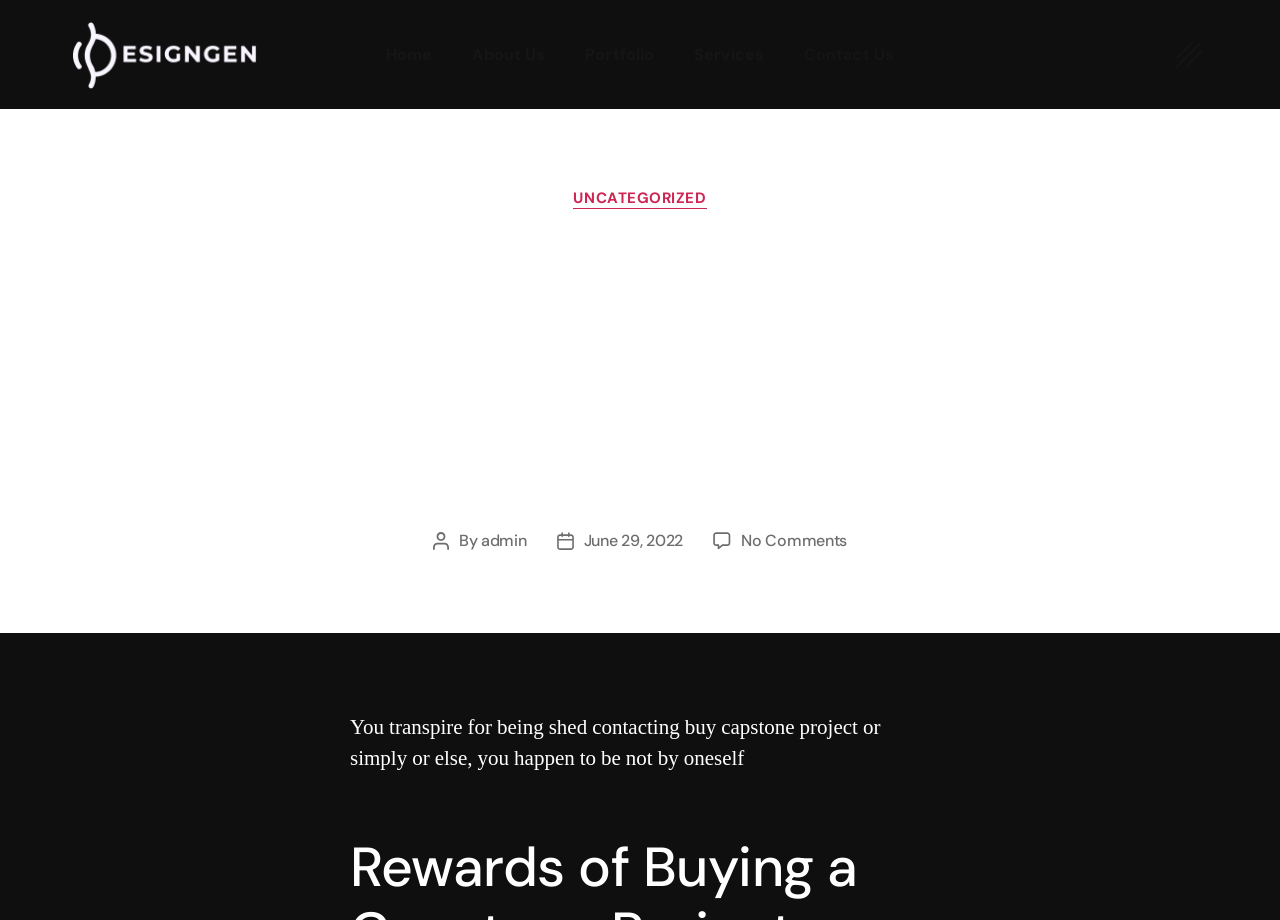Please provide a one-word or short phrase answer to the question:
What is the category of the post?

UNCATEGORIZED